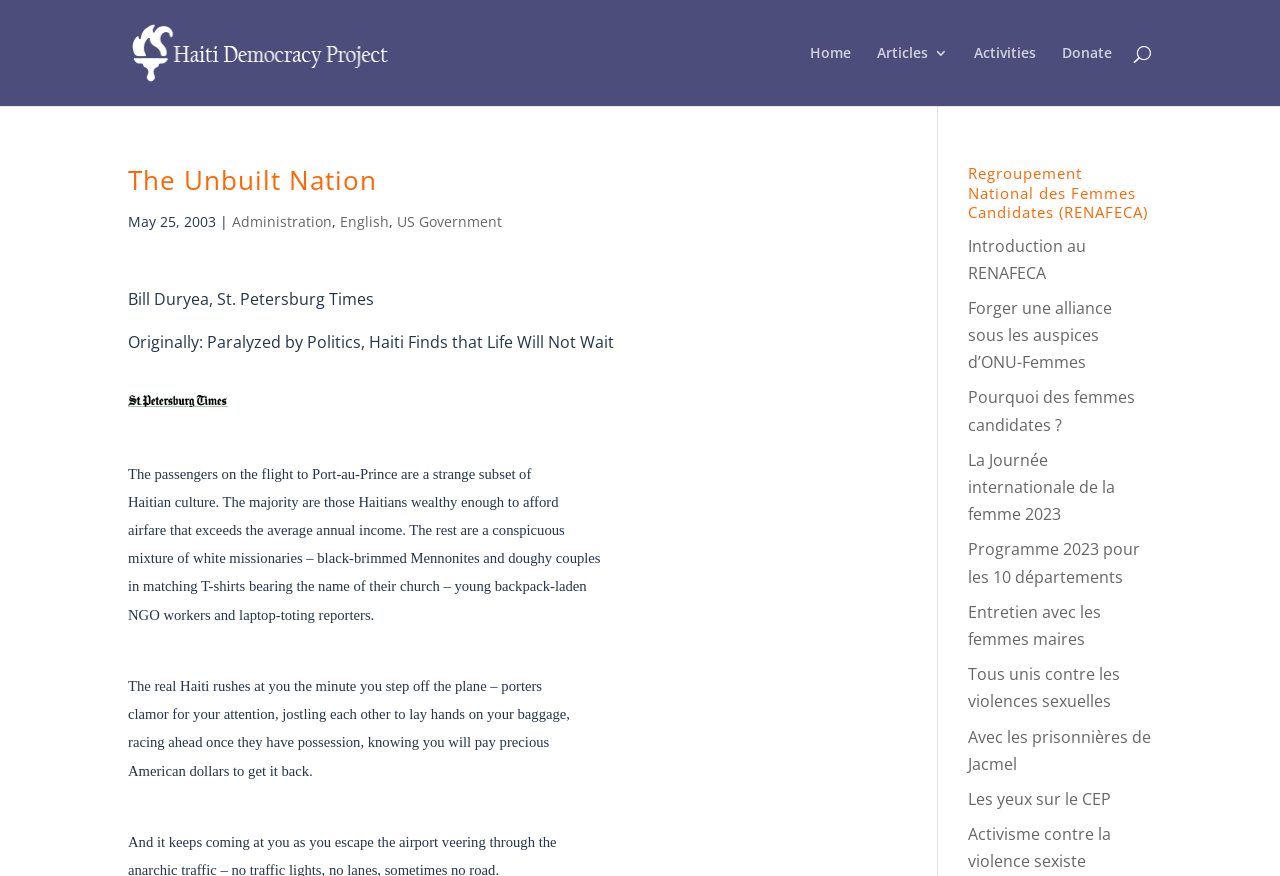What is the author of the article?
Based on the screenshot, give a detailed explanation to answer the question.

The author of the article can be found below the heading 'The Unbuilt Nation', where it says 'Bill Duryea, St. Petersburg Times'.